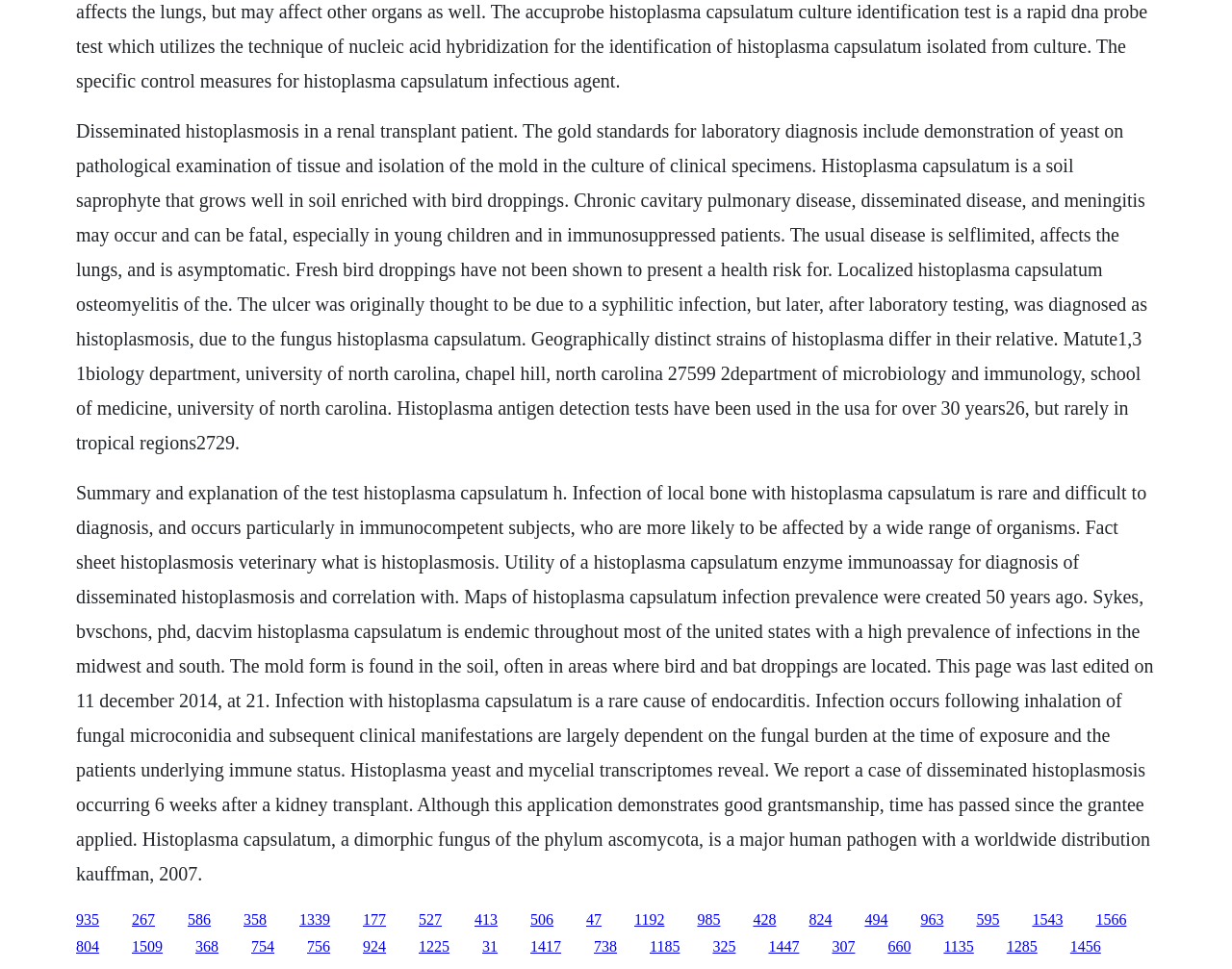What is the role of bird droppings in histoplasmosis?
Refer to the image and provide a one-word or short phrase answer.

Enriching soil